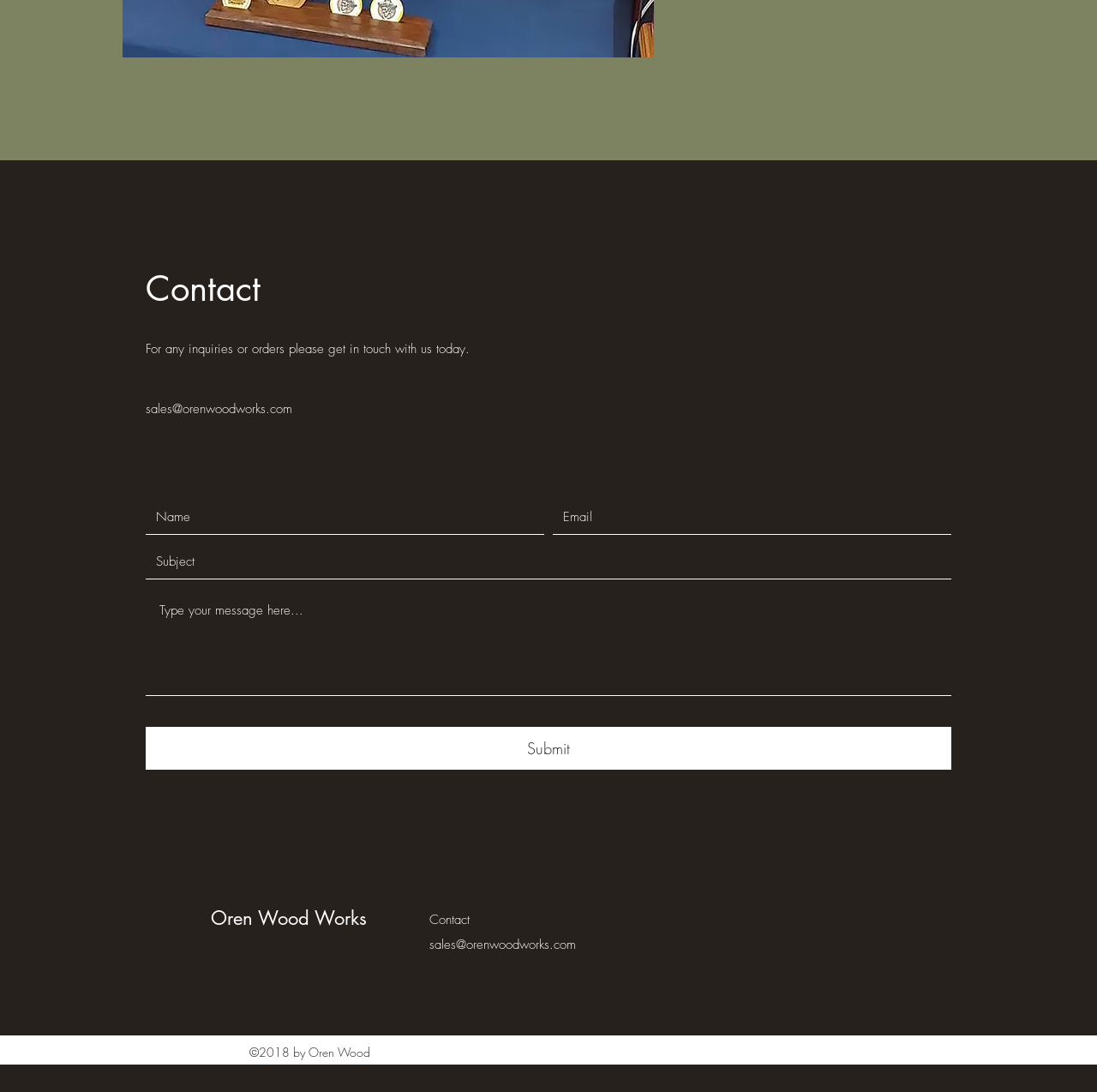Using the details in the image, give a detailed response to the question below:
What is required to submit the form?

I looked at the text box elements and found that the 'Email' text box has a 'required' attribute set to 'True', which means that it is necessary to fill in the email address to submit the form.